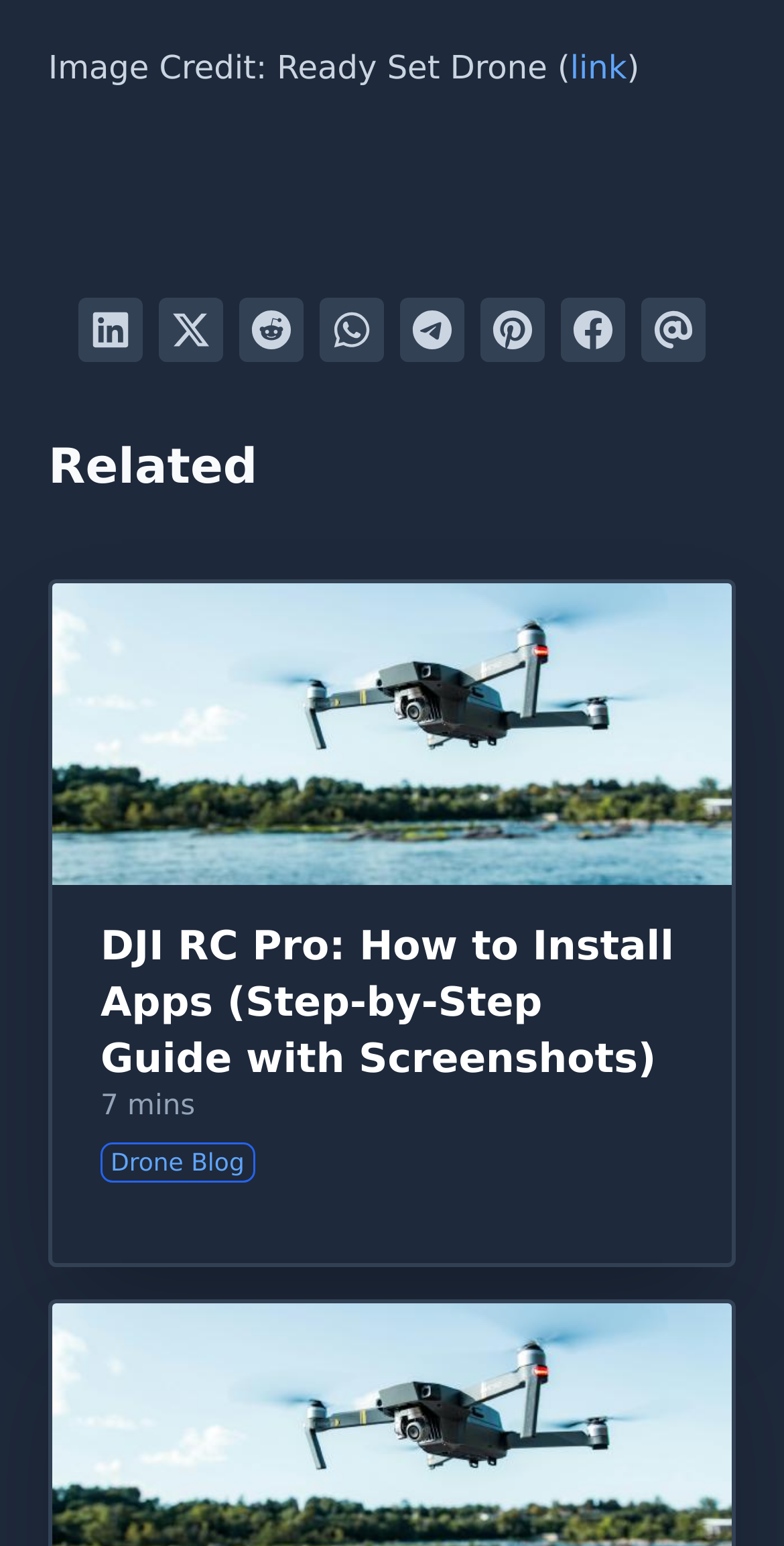Provide the bounding box coordinates of the HTML element described by the text: "link".

[0.727, 0.031, 0.8, 0.056]